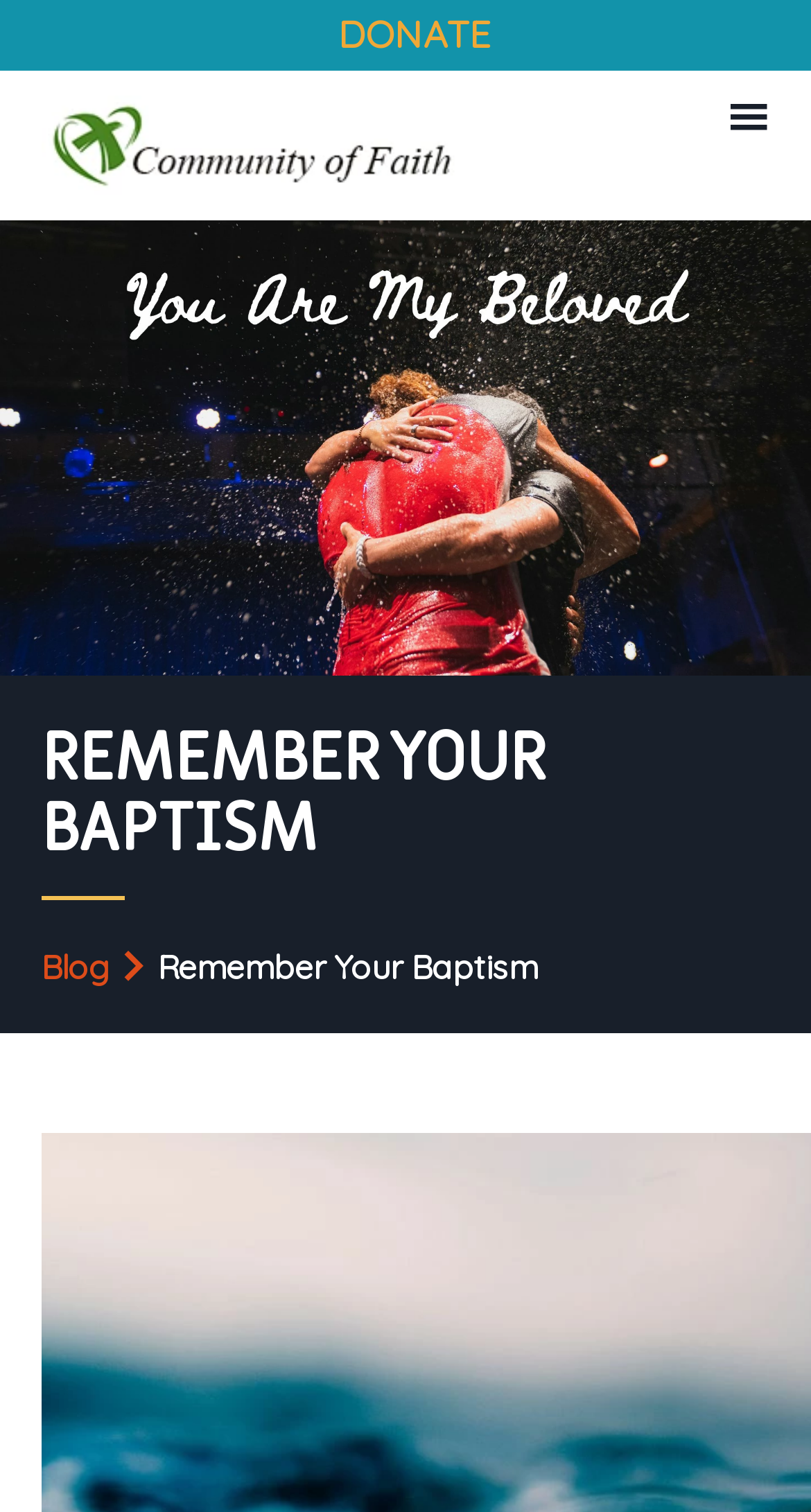Extract the bounding box of the UI element described as: "Blog".

[0.05, 0.624, 0.135, 0.651]